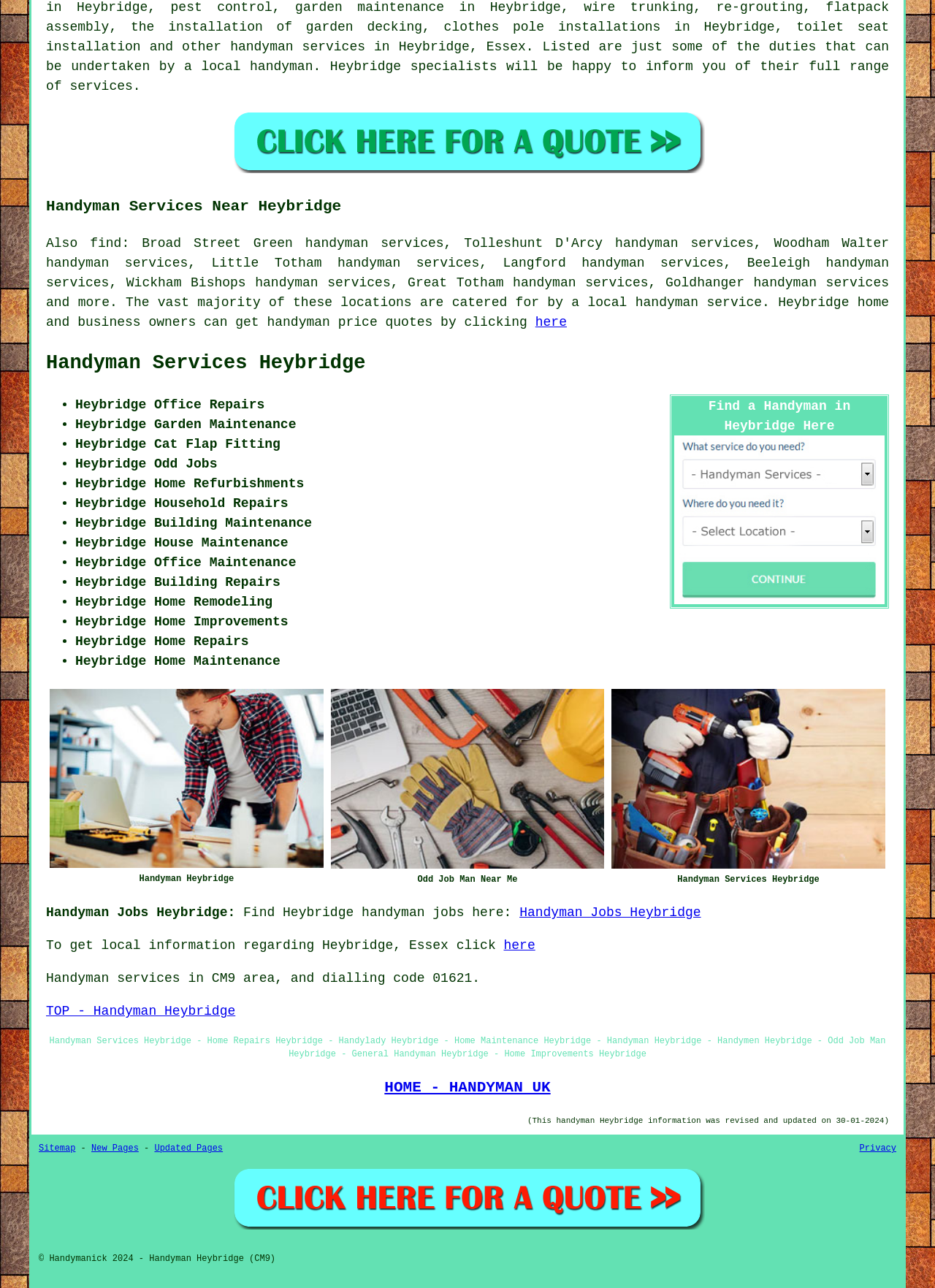Specify the bounding box coordinates of the area to click in order to follow the given instruction: "Contact via email."

None